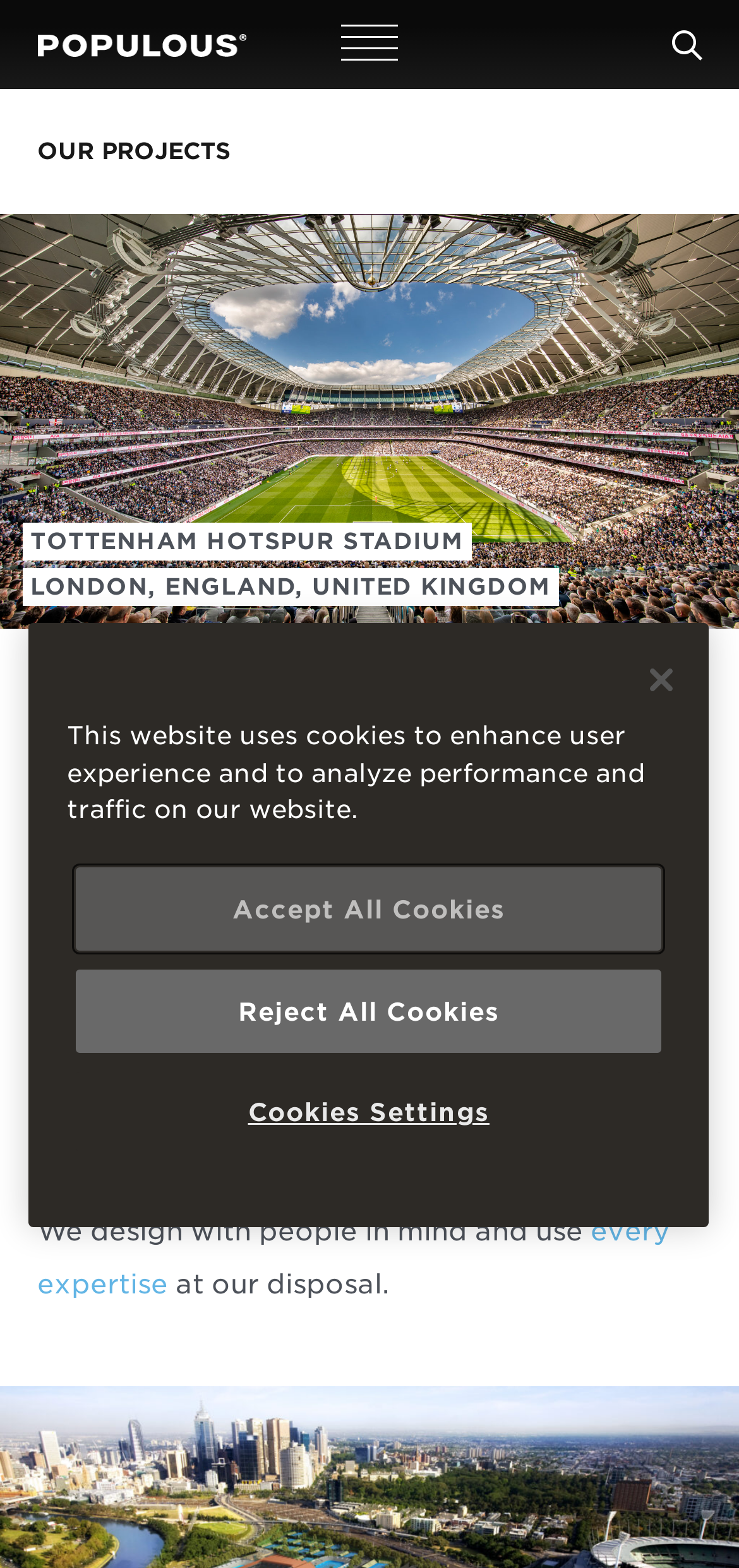Identify the bounding box coordinates for the UI element mentioned here: "Reject All Cookies". Provide the coordinates as four float values between 0 and 1, i.e., [left, top, right, bottom].

[0.103, 0.618, 0.895, 0.672]